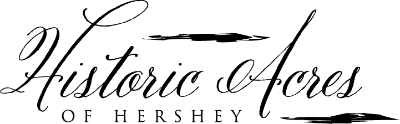What is the emphasis of 'Historic Acres' in the logo?
Could you answer the question in a detailed manner, providing as much information as possible?

The caption highlights that 'Historic Acres' is prominently displayed in a flowing, stylized manner, indicating that it is the main focus of the logo.